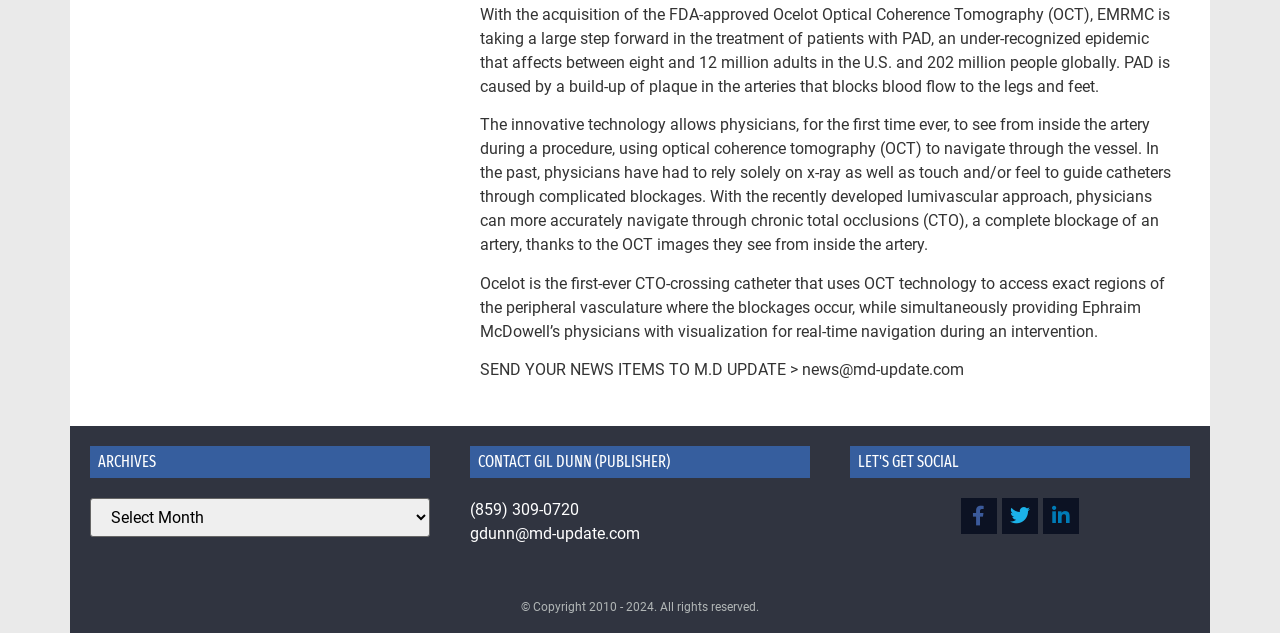What is the purpose of the Ocelot OCT technology?
Carefully analyze the image and provide a thorough answer to the question.

The Ocelot OCT technology allows physicians to navigate through chronic total occlusions (CTO) and access exact regions of the peripheral vasculature where blockages occur, as described in the static text elements.